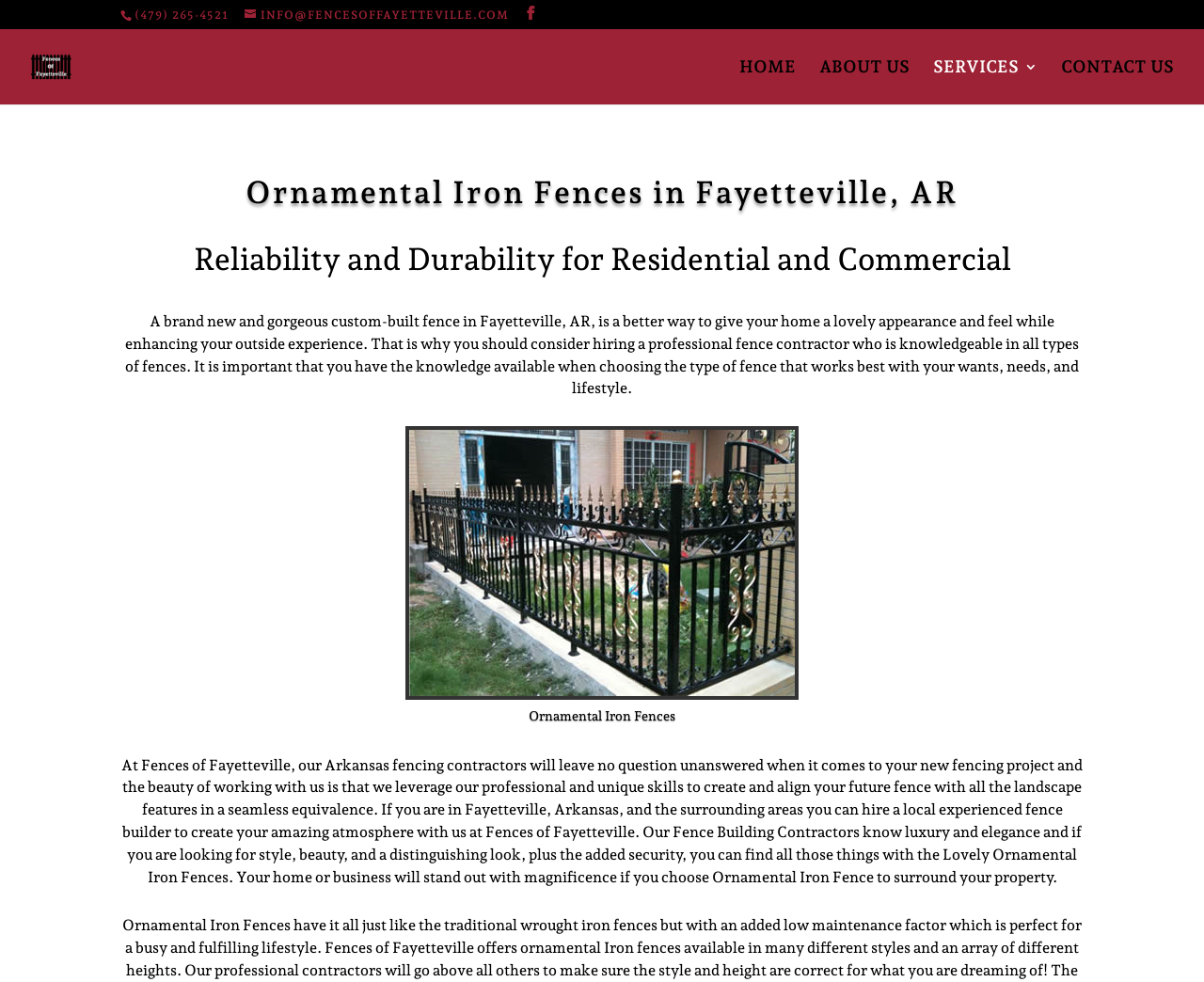What is the phone number of Fences Of Fayetteville?
Based on the image, answer the question in a detailed manner.

I found the phone number by looking at the top section of the webpage, where the contact information is usually displayed. The phone number is written in a static text element with the content '(479) 265-4521'.